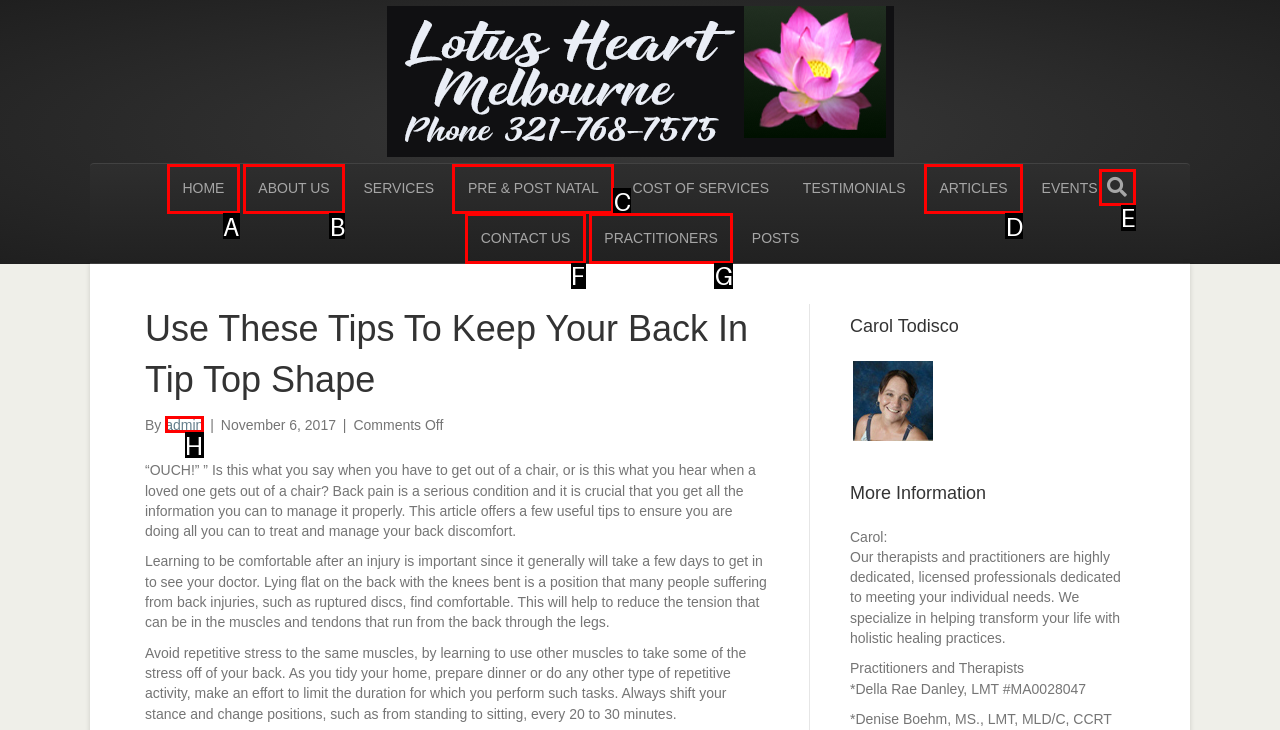Identify the appropriate lettered option to execute the following task: View the Boykin Spaniel image
Respond with the letter of the selected choice.

None